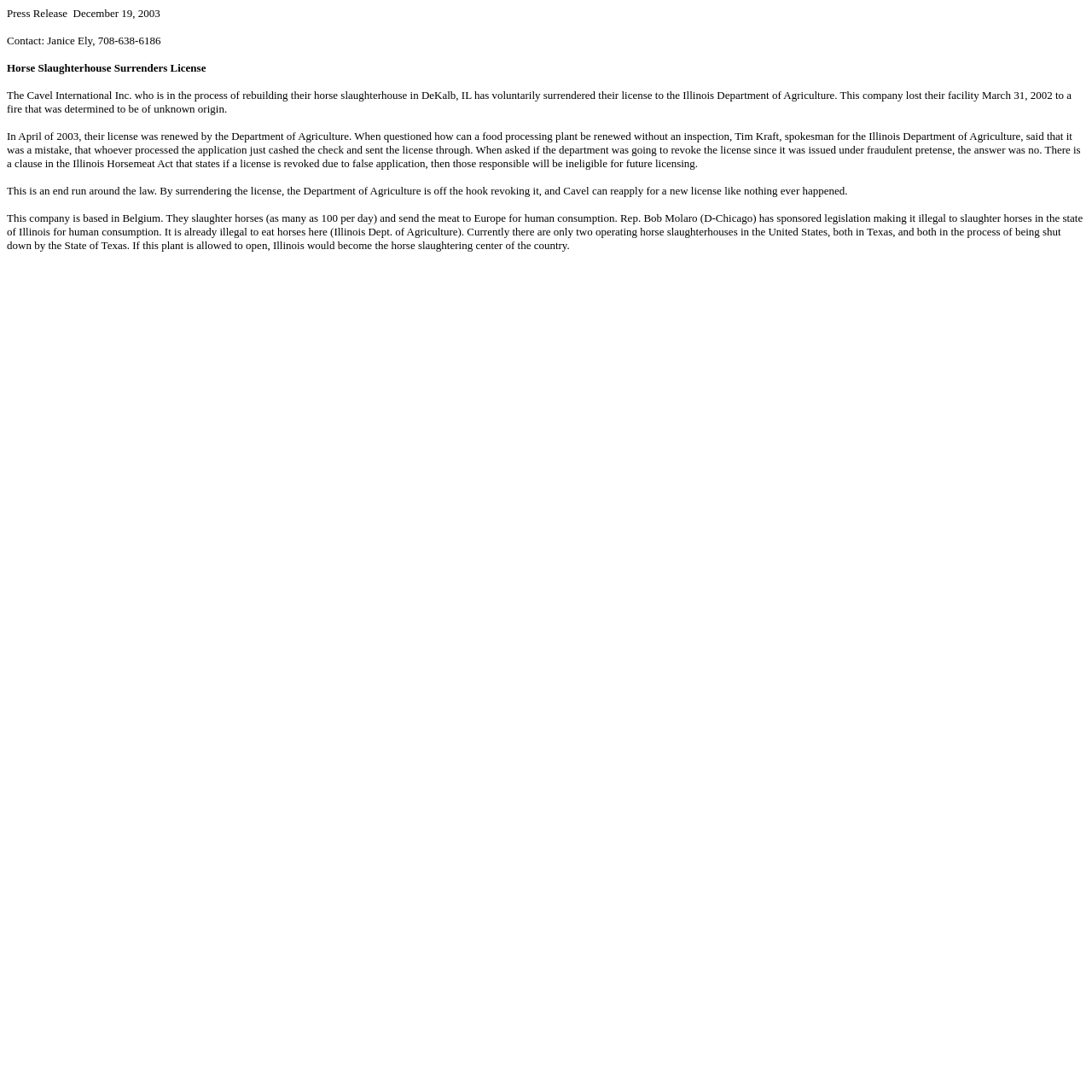How many horse slaughterhouses are currently operating in the United States?
Your answer should be a single word or phrase derived from the screenshot.

Two